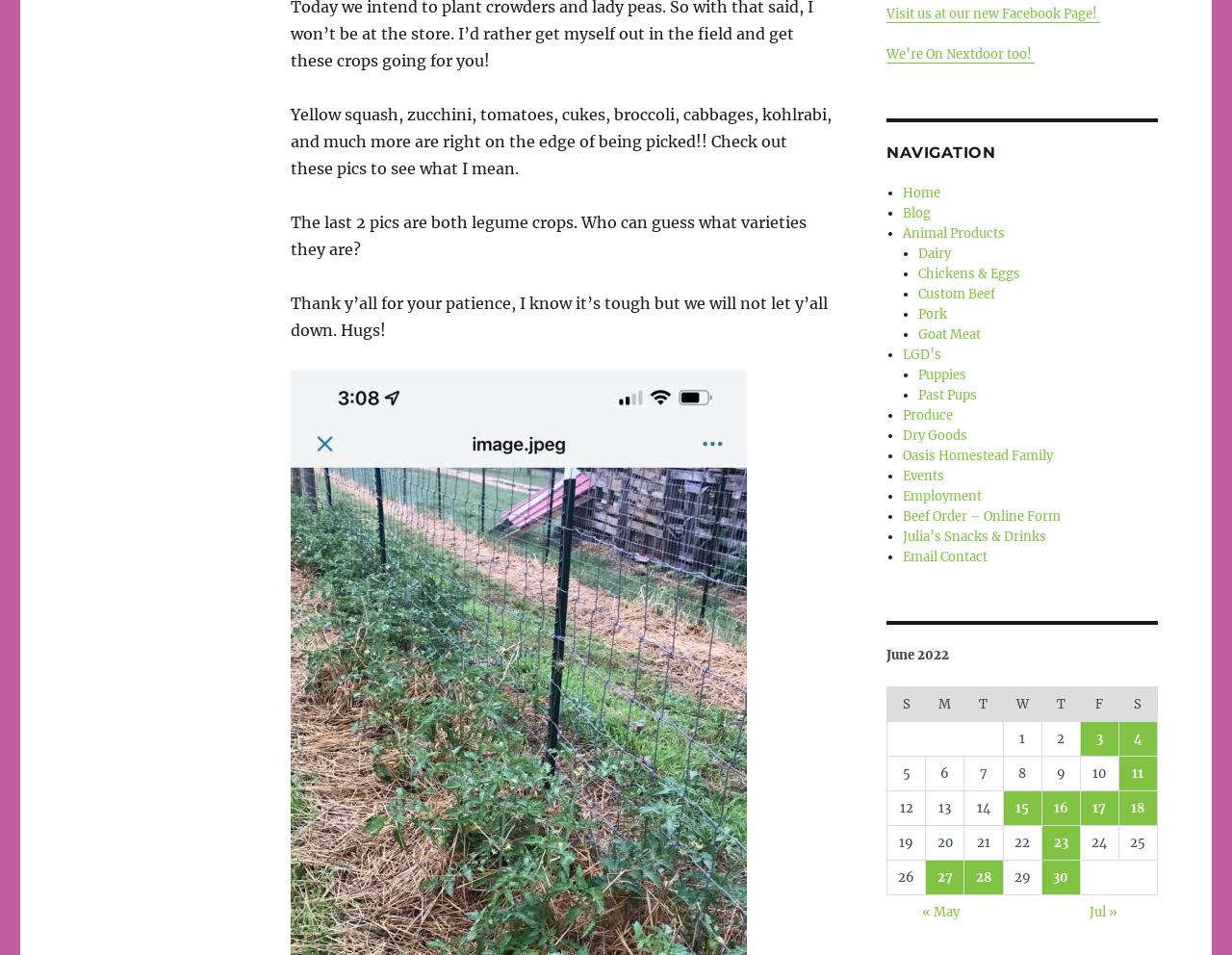What is the purpose of the table on the webpage?
Using the image, provide a detailed and thorough answer to the question.

The question is asking about the purpose of the table on the webpage. From the table element with ID 72, we can see that the caption is 'June 2022' and the gridcells contain dates and links to posts published on those dates. This indicates that the purpose of the table is to show the posts published in June 2022.